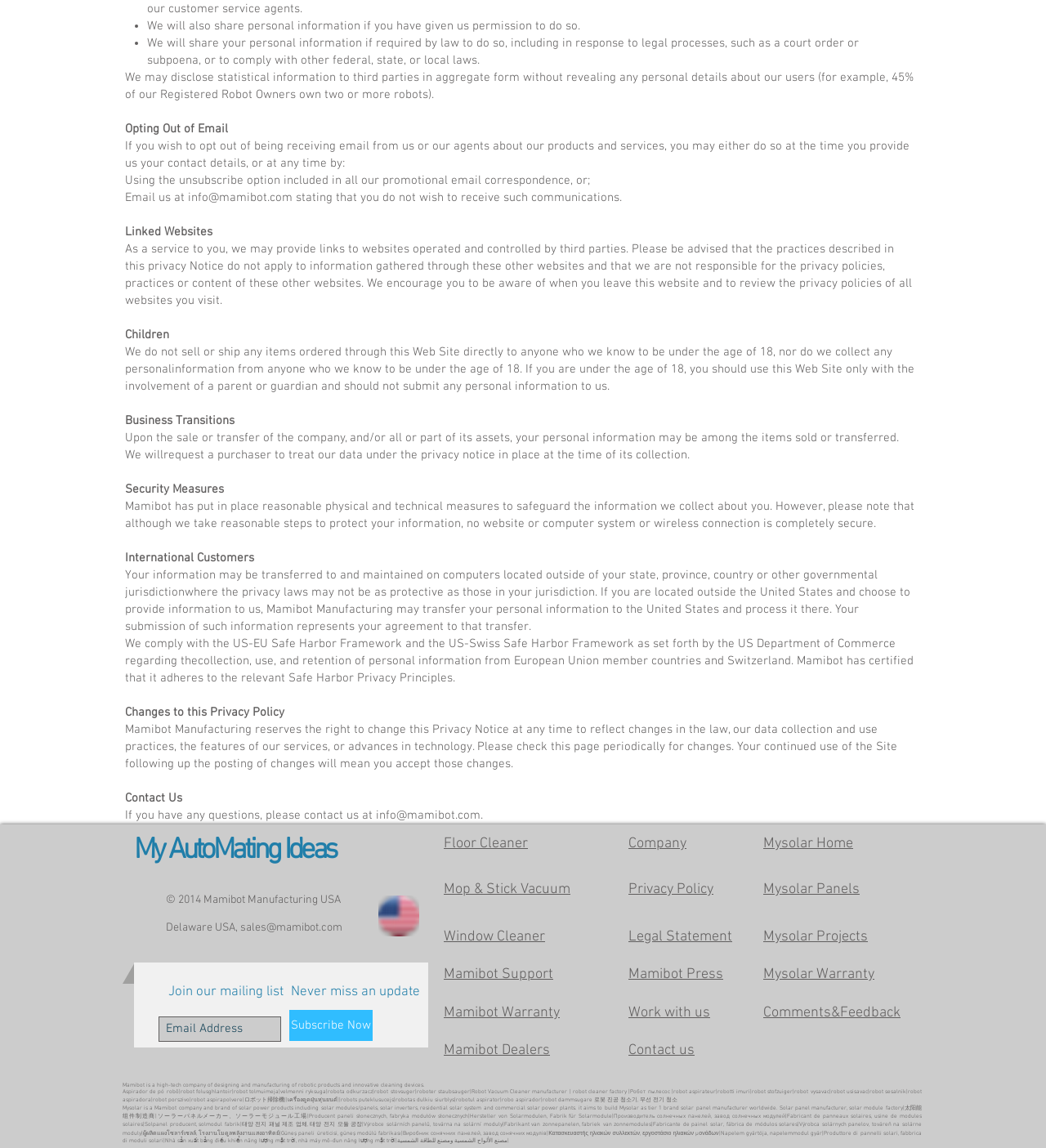Please provide the bounding box coordinate of the region that matches the element description: aria-label="Email Address" name="email" placeholder="Email Address". Coordinates should be in the format (top-left x, top-left y, bottom-right x, bottom-right y) and all values should be between 0 and 1.

[0.152, 0.885, 0.269, 0.907]